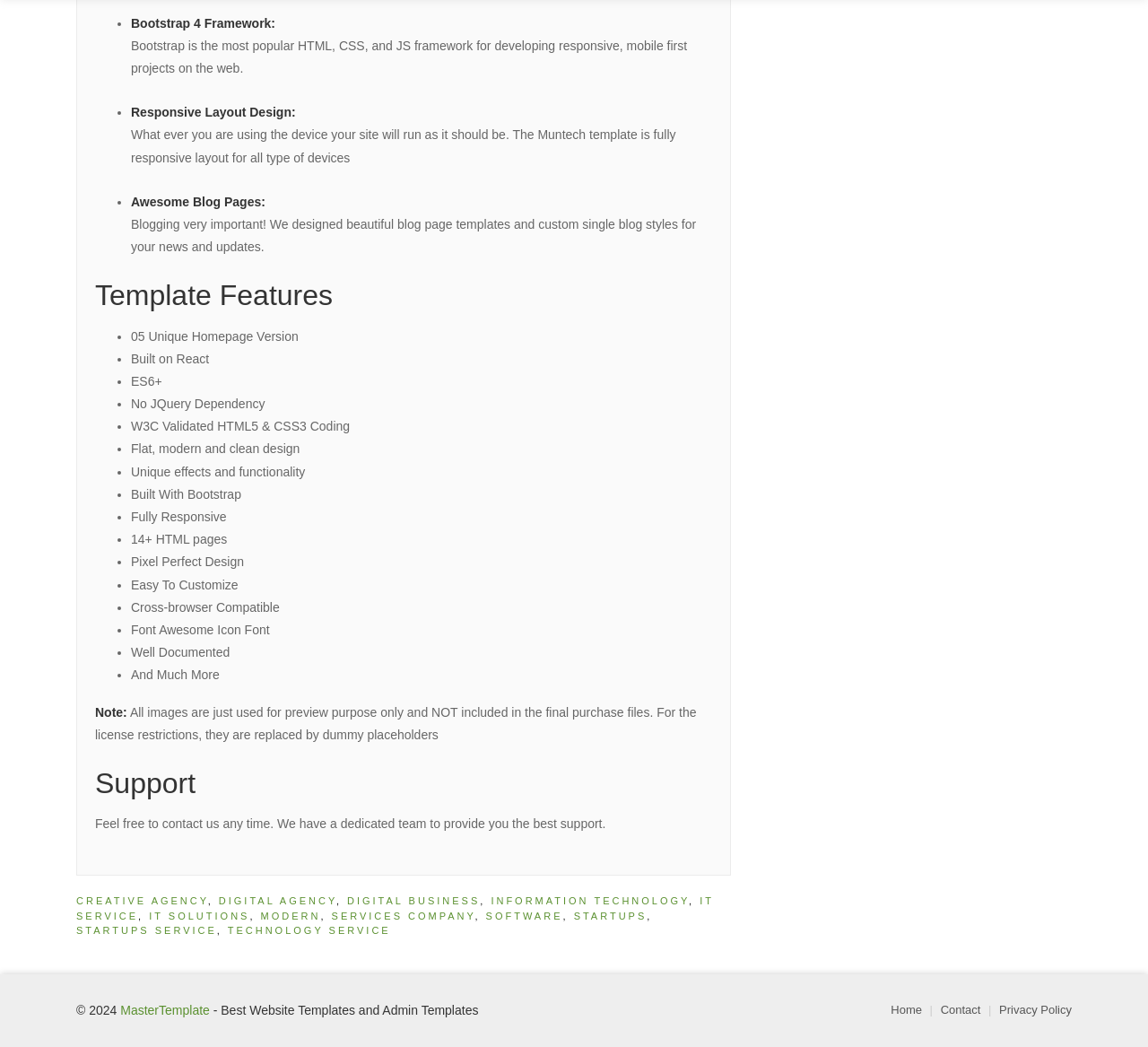What is the design style of the template?
Provide a comprehensive and detailed answer to the question.

The answer can be found in the section 'Template Features' where it is mentioned that the template has a 'Flat, modern and clean design'. This indicates that the design style of the template is flat, modern, and clean.